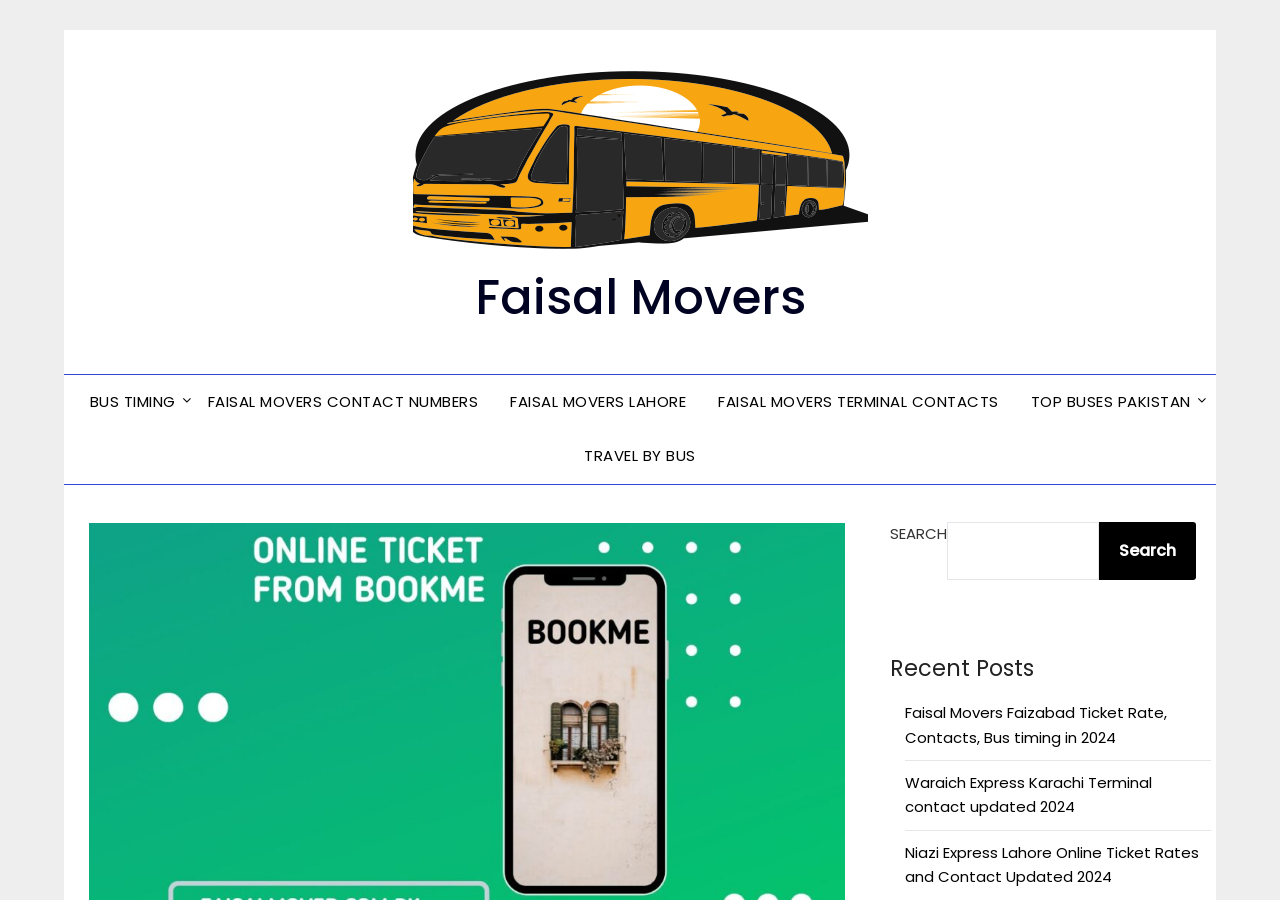Please reply with a single word or brief phrase to the question: 
What type of content is listed under 'Recent Posts'?

Bus-related articles